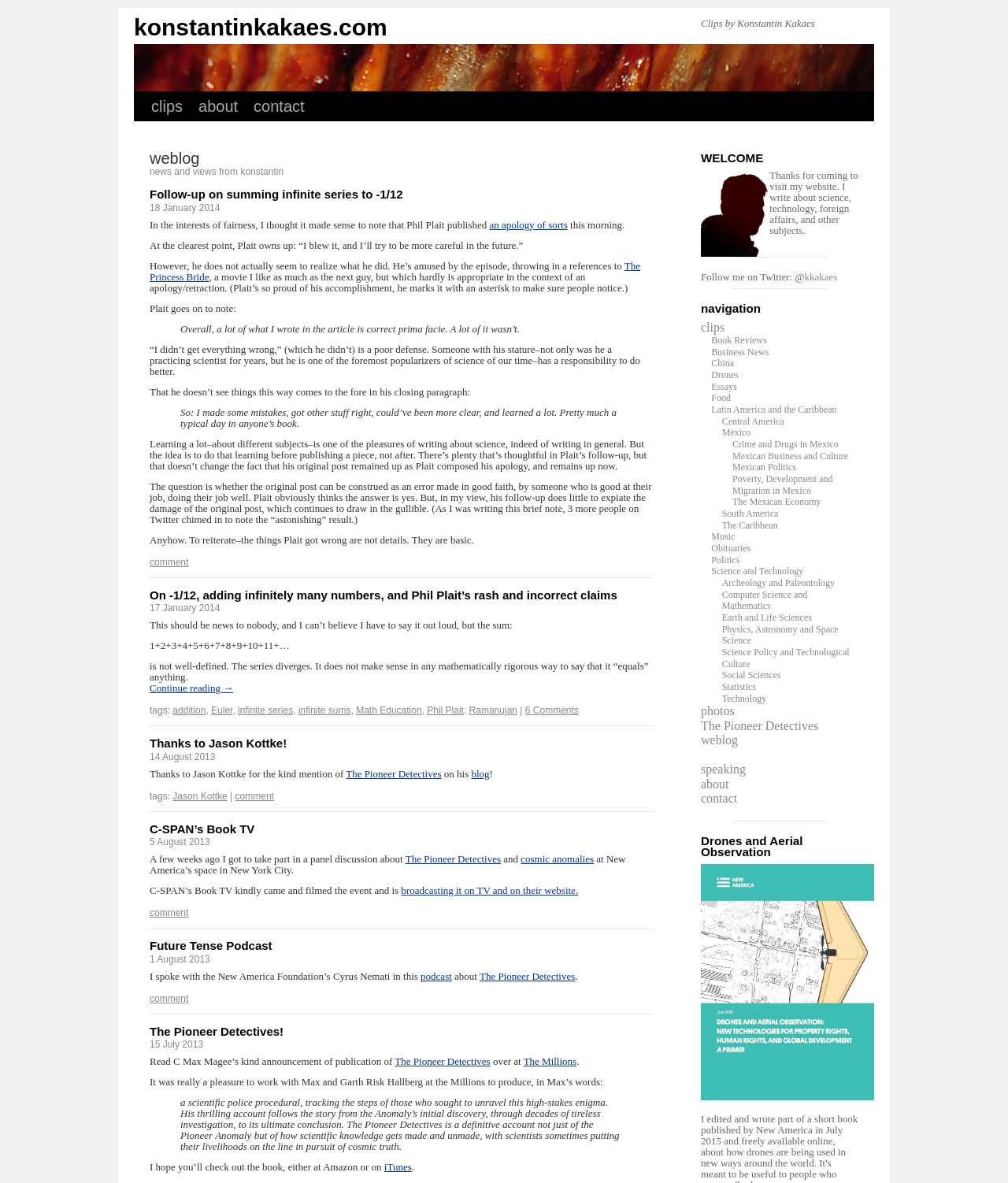What is the name of the podcast mentioned in the fourth blog post?
Refer to the screenshot and deliver a thorough answer to the question presented.

The fourth blog post mentions 'I spoke with the New America Foundation’s Cyrus Nemati in this podcast', which suggests that the name of the podcast is Future Tense Podcast.